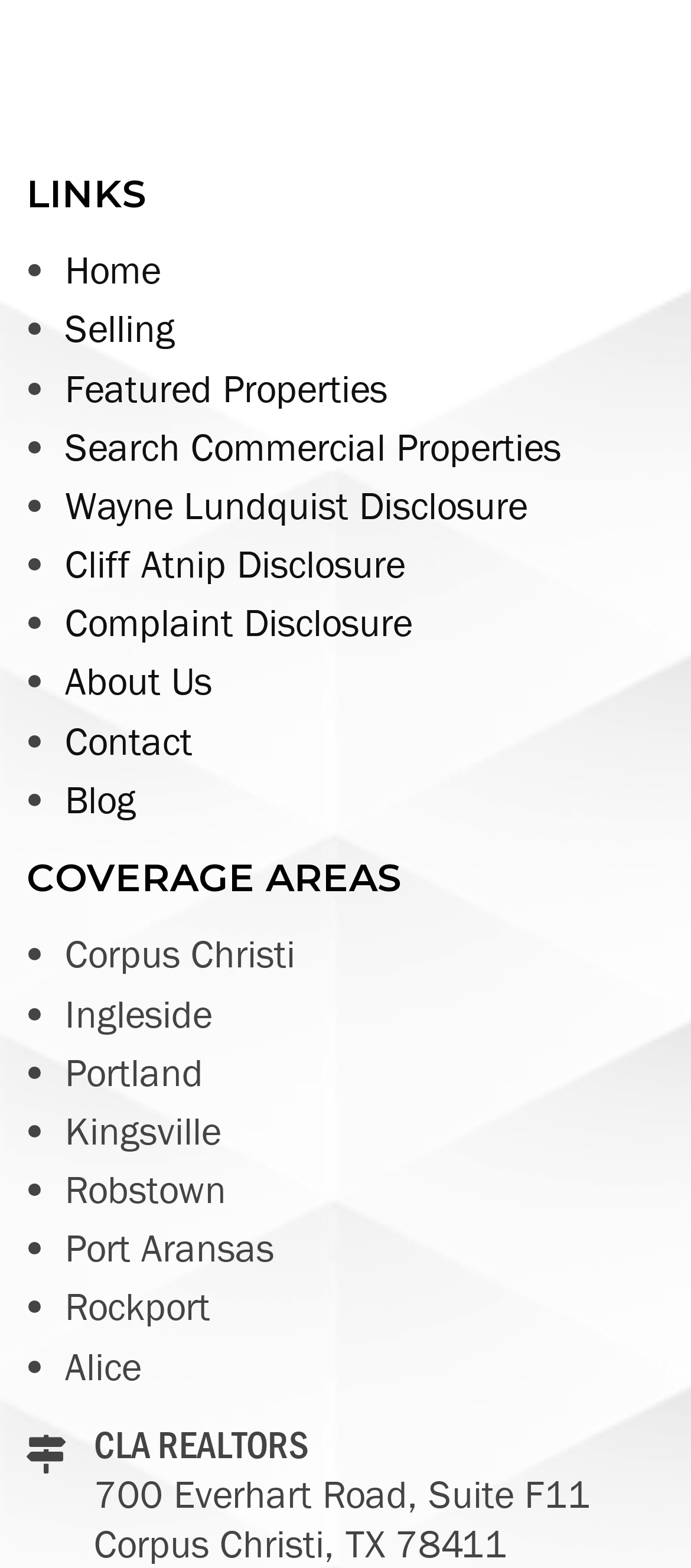Could you indicate the bounding box coordinates of the region to click in order to complete this instruction: "Search Commercial Properties".

[0.094, 0.27, 0.812, 0.301]